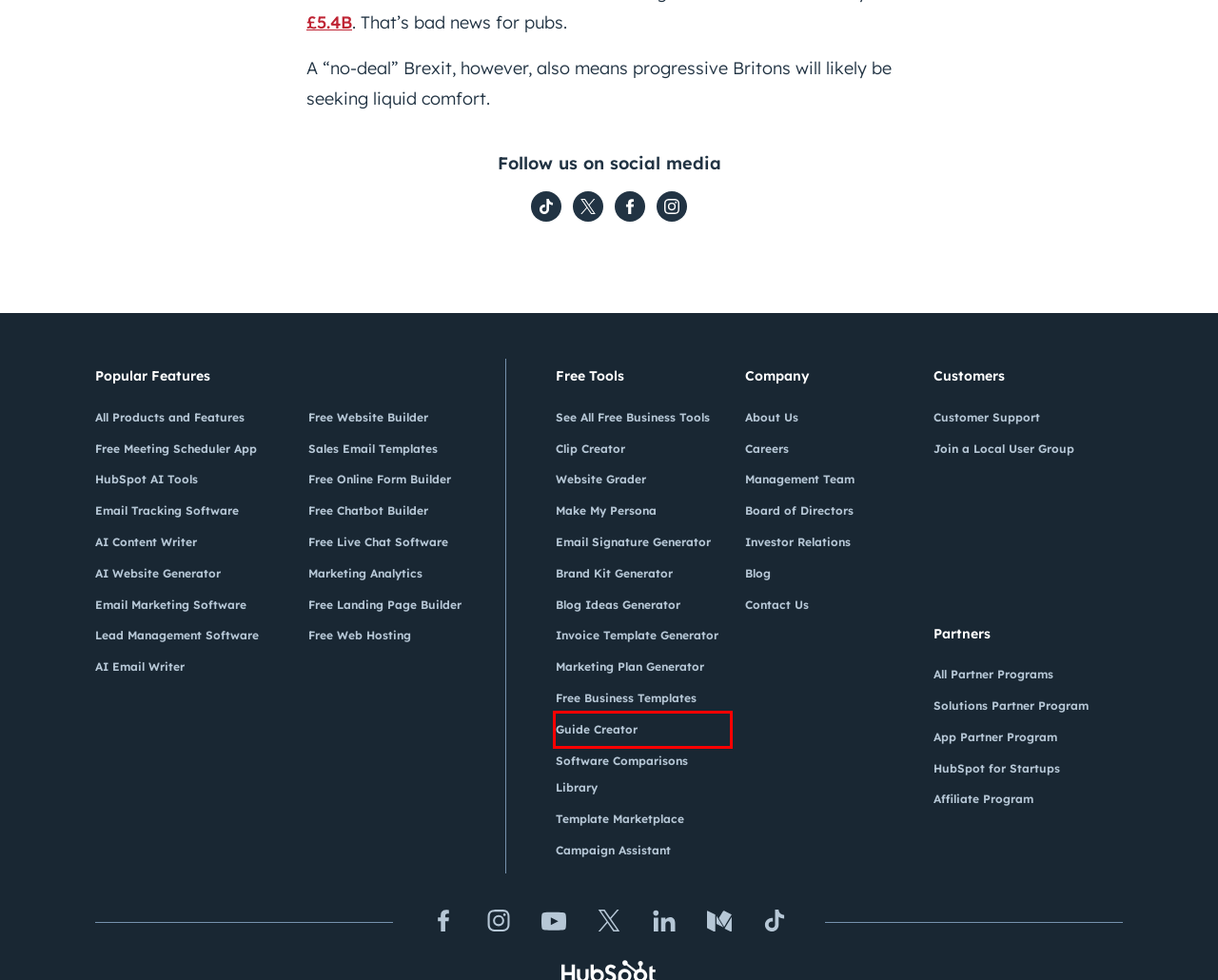Take a look at the provided webpage screenshot featuring a red bounding box around an element. Select the most appropriate webpage description for the page that loads after clicking on the element inside the red bounding box. Here are the candidates:
A. HubSpot Affiliate Program | Overview
B. Save Time with a Free Sales Email Template Builder | HubSpot
C. Free AI Website Generator for Business Websites | HubSpot
D. Marketing Plan Template Generator
E. Free Guide Creator: Create Step-by-Step Guides with screenshots | HubSpot
F. Blog Ideas Generator - Free AI Writing by HubSpot (2024)
G. Software Comparisons Library
H. Book More Meetings with Free Meeting Scheduler | HubSpot

E